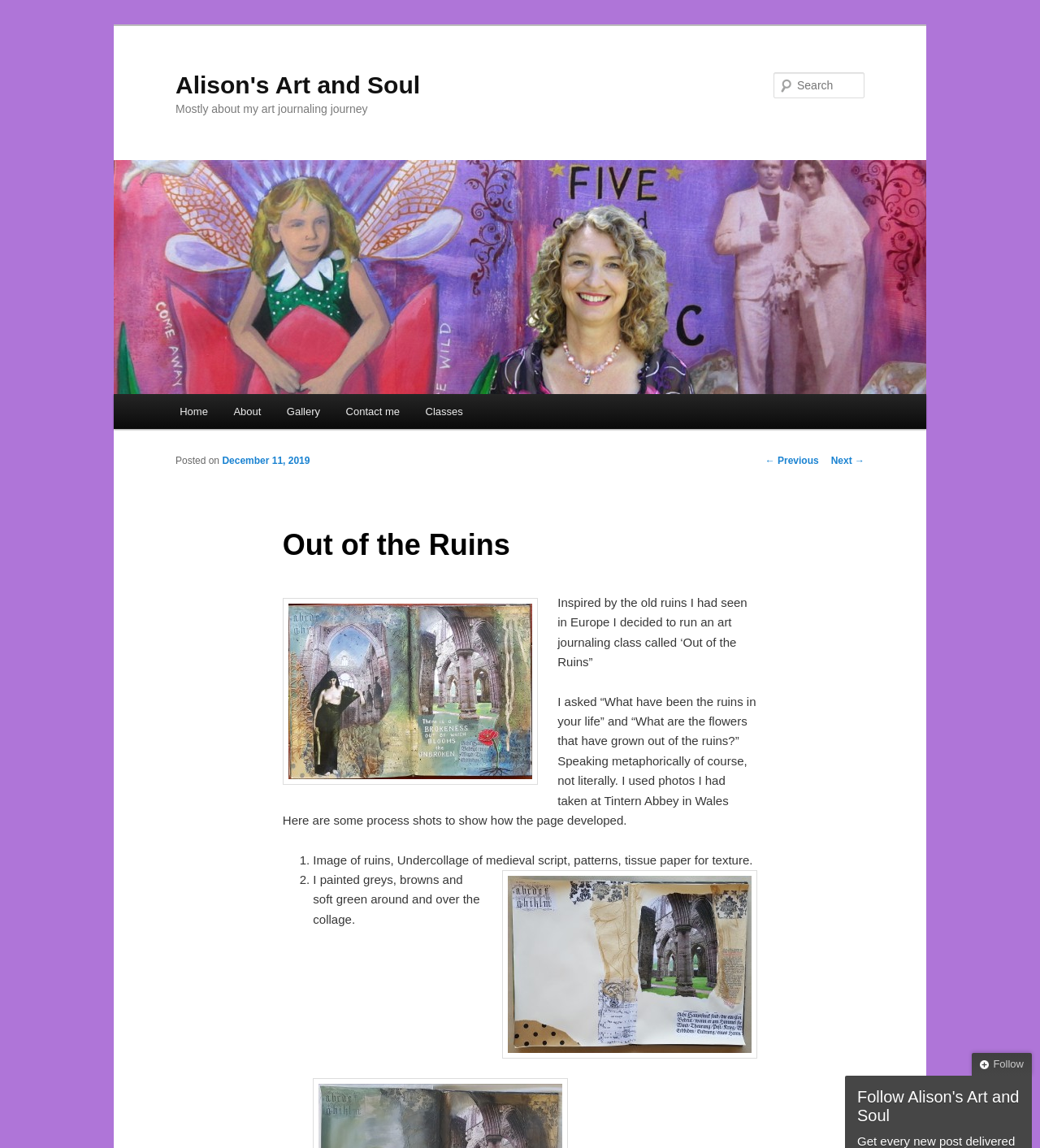Please reply to the following question with a single word or a short phrase:
What is the color palette used in the art journaling class?

Greys, browns, and soft green